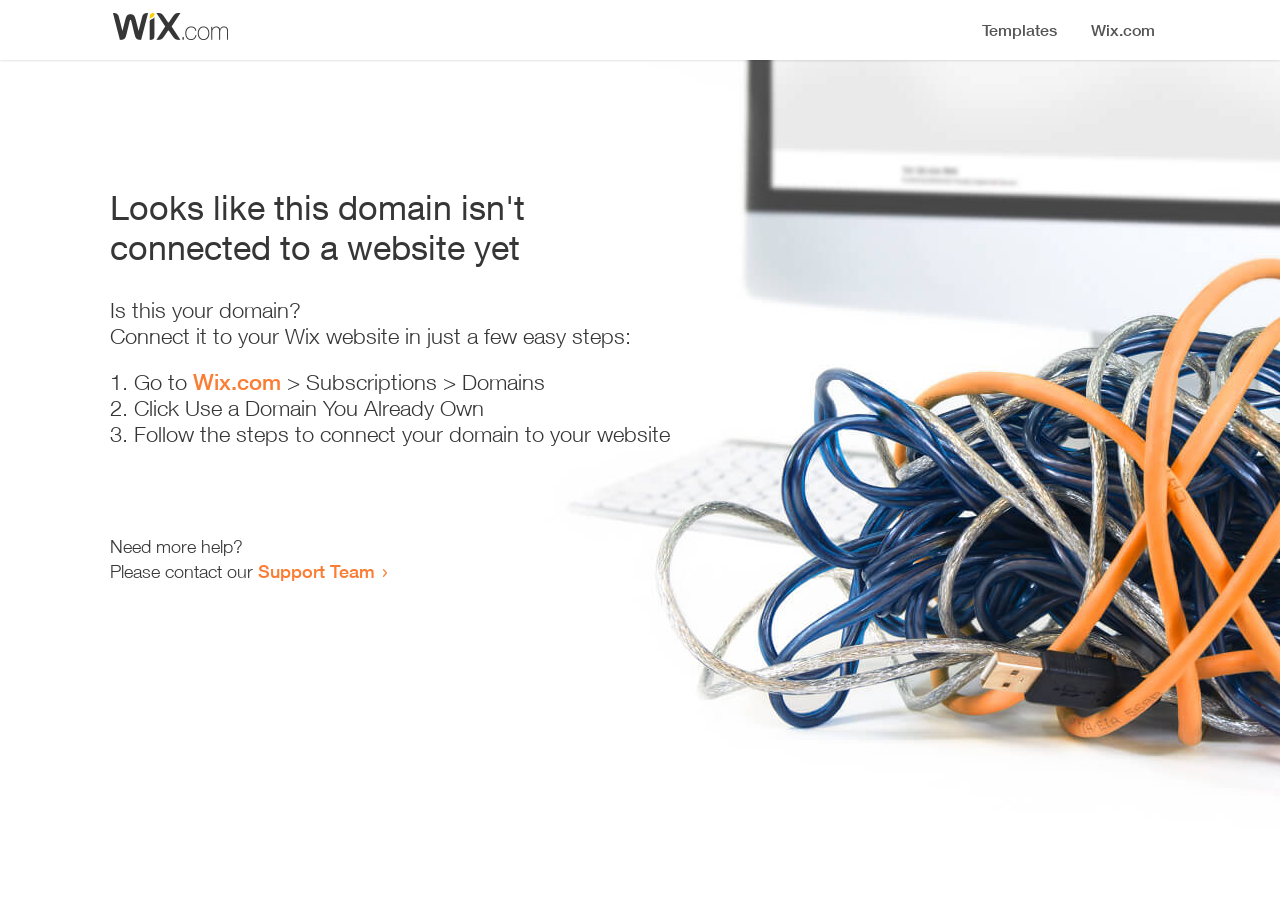How many steps are required to connect the domain?
Please use the image to provide an in-depth answer to the question.

The webpage provides a list of steps to connect the domain, which includes 3 list markers, indicating that 3 steps are required to connect the domain.